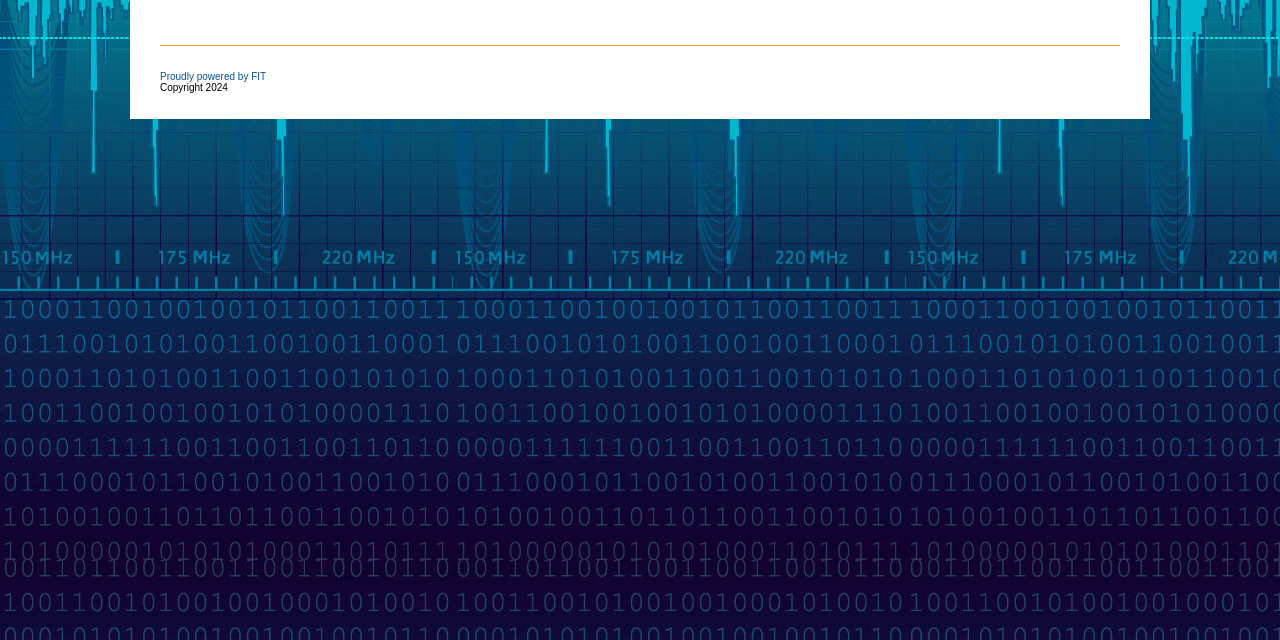Find the bounding box coordinates for the UI element whose description is: "Proudly powered by FIT". The coordinates should be four float numbers between 0 and 1, in the format [left, top, right, bottom].

[0.125, 0.11, 0.208, 0.128]